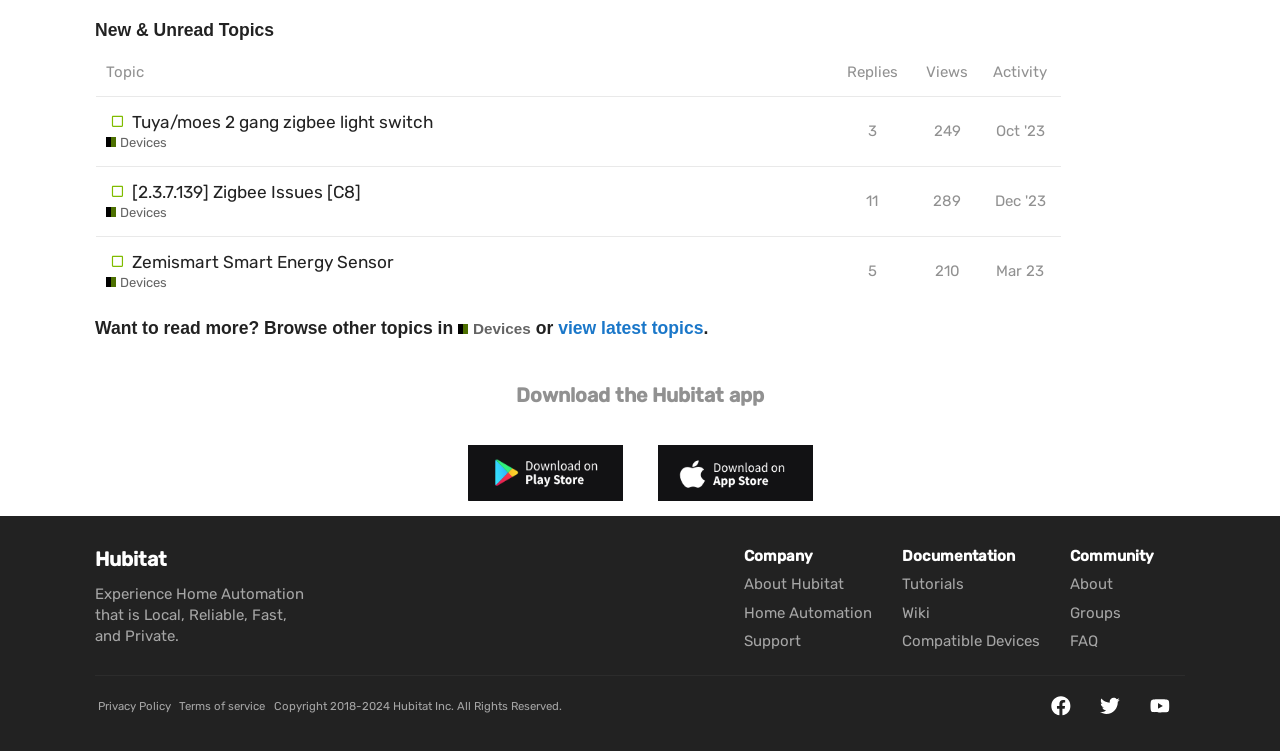Specify the bounding box coordinates of the area that needs to be clicked to achieve the following instruction: "View latest topics".

[0.436, 0.423, 0.55, 0.449]